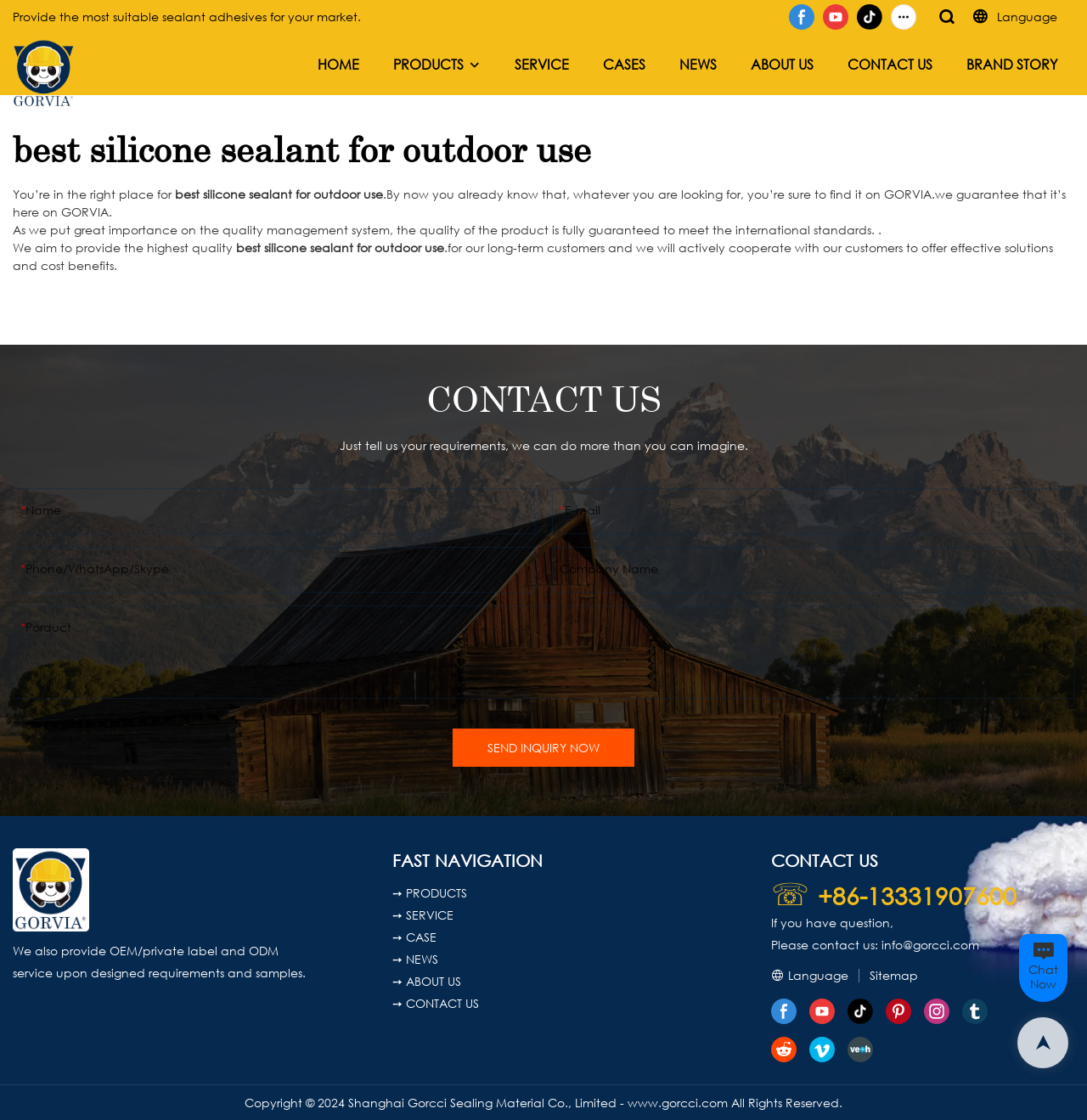Offer a meticulous description of the webpage's structure and content.

This webpage is about GORVIA, a company that provides silicone sealant for outdoor use. At the top, there is a logo of GORVIA, accompanied by a navigation menu with links to HOME, PRODUCTS, SERVICE, CASES, NEWS, ABOUT US, CONTACT US, and BRAND STORY. Below the navigation menu, there is a heading that reads "best silicone sealant for outdoor use" and a brief introduction to the company.

The main content of the webpage is divided into two sections. The left section contains a series of paragraphs that describe the company's mission, quality management system, and commitment to providing high-quality products. The right section has a contact form with input fields for name, email, phone number, company name, and product, as well as a SEND INQUIRY NOW button.

At the bottom of the page, there are several sections. One section provides additional information about the company's services, including OEM/private label and ODM services. Another section has a FAST NAVIGATION menu with links to various parts of the website. There is also a section with contact information, including a phone number and email address. Additionally, there are social media links to Facebook, YouTube, TikTok, and other platforms.

In the bottom-right corner of the page, there is a copyright notice and a link to the company's website. There is also a small chat window with a "Chat Now" button.